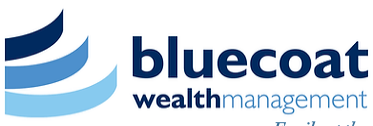What is the company's focus?
Answer the question with detailed information derived from the image.

The inclusion of the brand name 'bluecoat wealth management' emphasizes its focus on wealth management, positioning itself as a trusted partner in financial growth and security.